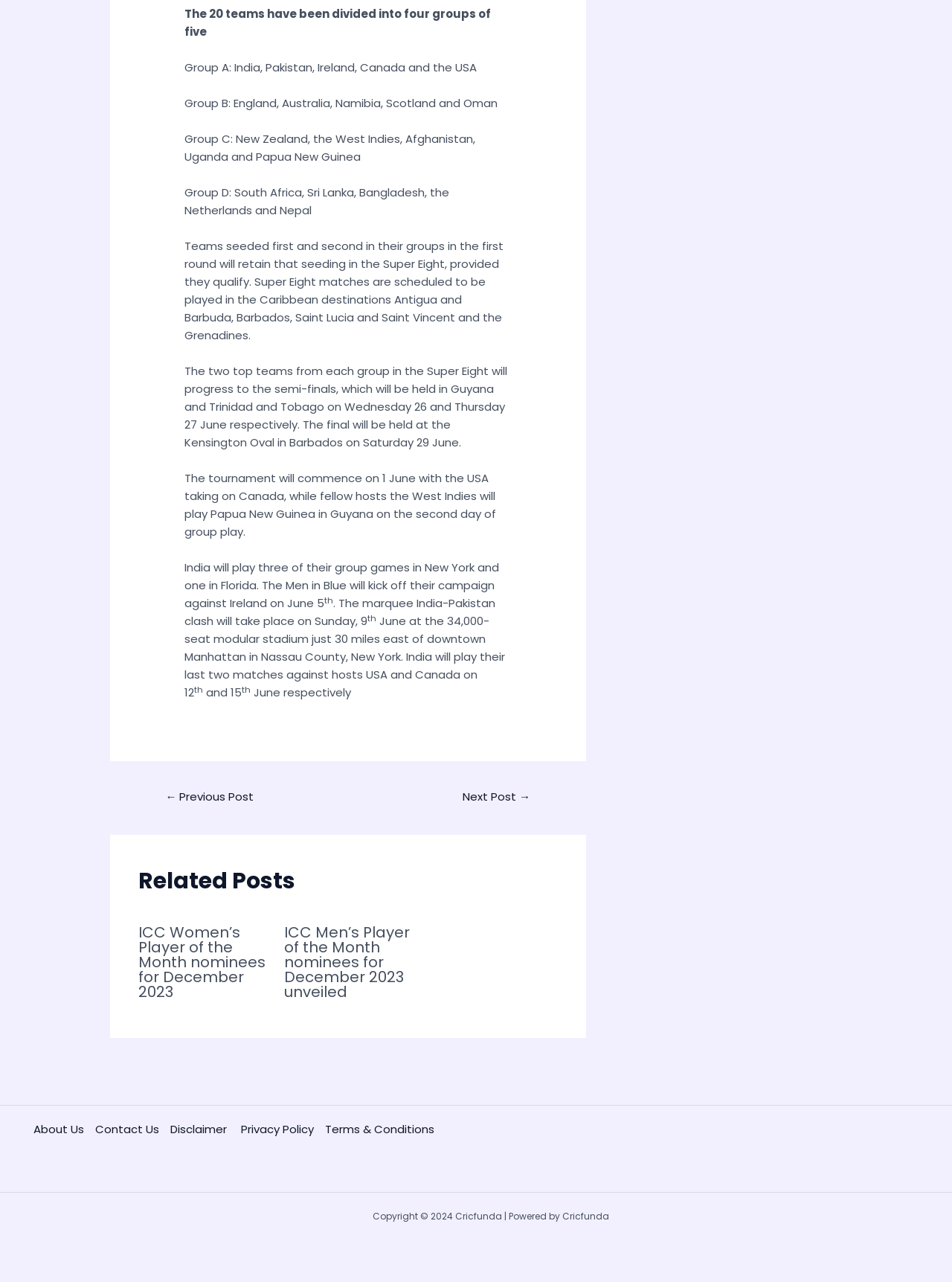How many related posts are shown on the webpage?
Examine the image closely and answer the question with as much detail as possible.

The answer can be found by counting the number of article elements under the 'Related Posts' heading, which are two in this case.